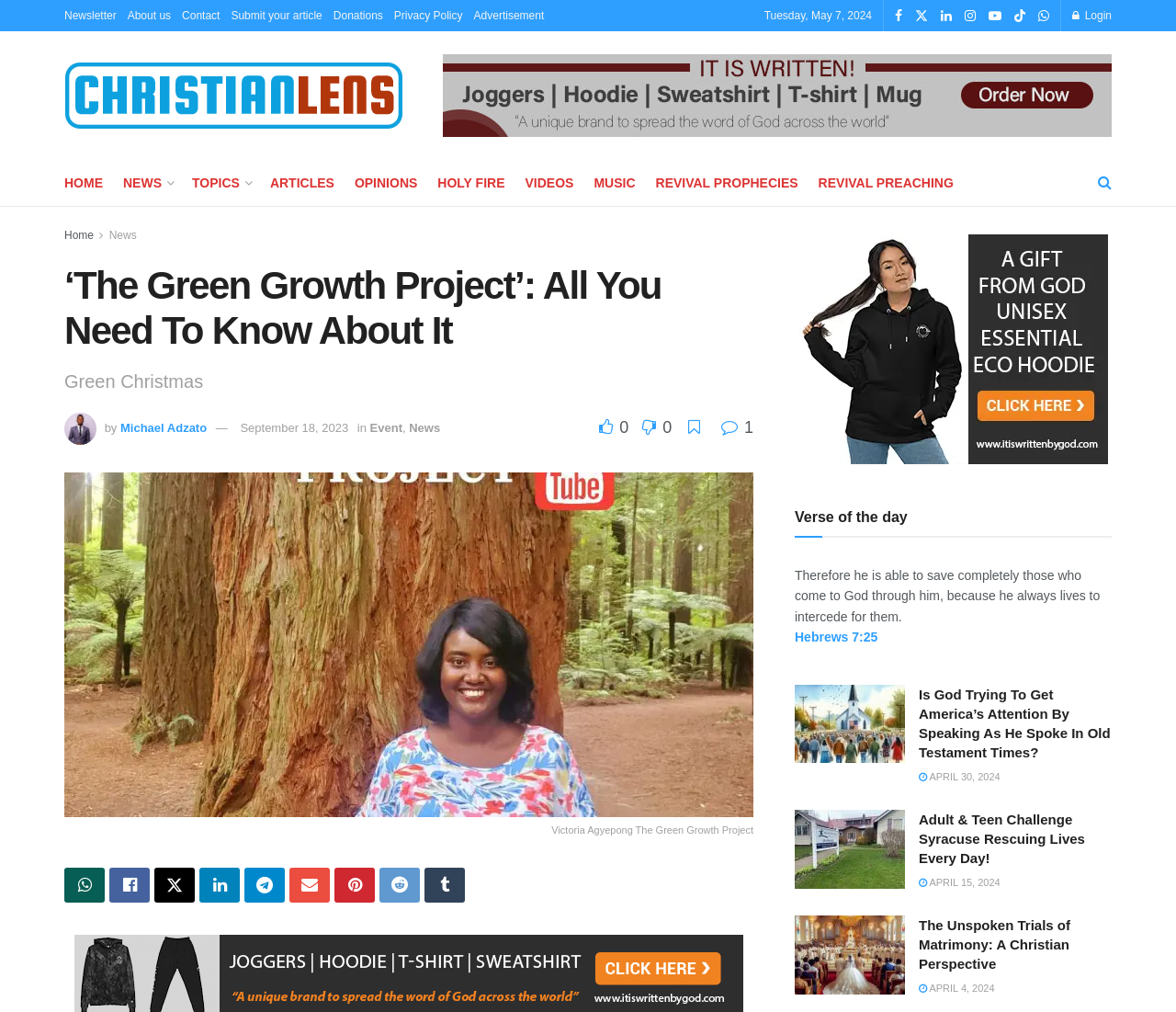Indicate the bounding box coordinates of the element that needs to be clicked to satisfy the following instruction: "Read the article 'Is God Trying To Get America’s Attention By Speaking As He Spoke In Old Testament Times?'". The coordinates should be four float numbers between 0 and 1, i.e., [left, top, right, bottom].

[0.781, 0.676, 0.945, 0.753]